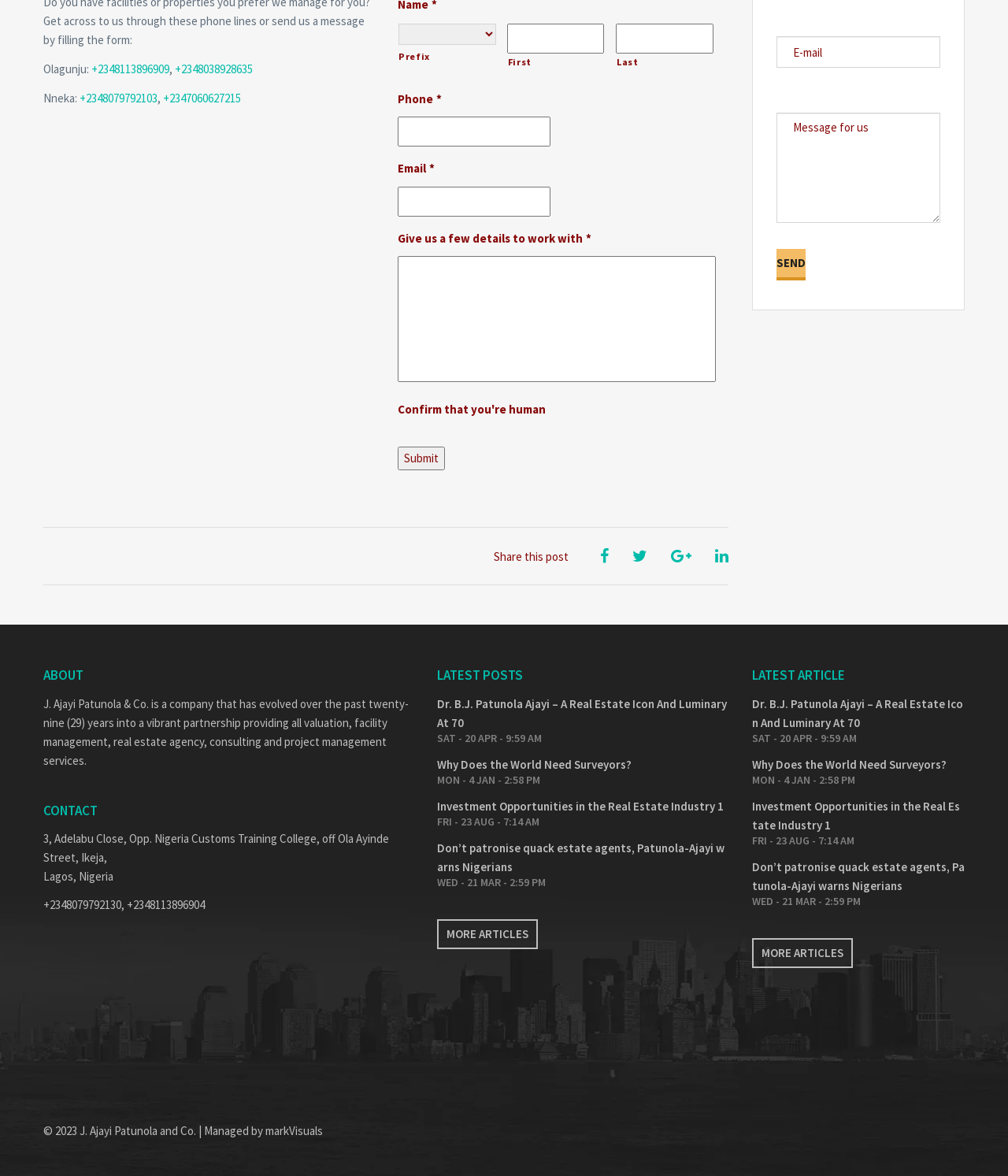Determine the bounding box coordinates of the region to click in order to accomplish the following instruction: "Send email". Provide the coordinates as four float numbers between 0 and 1, specifically [left, top, right, bottom].

[0.77, 0.212, 0.799, 0.239]